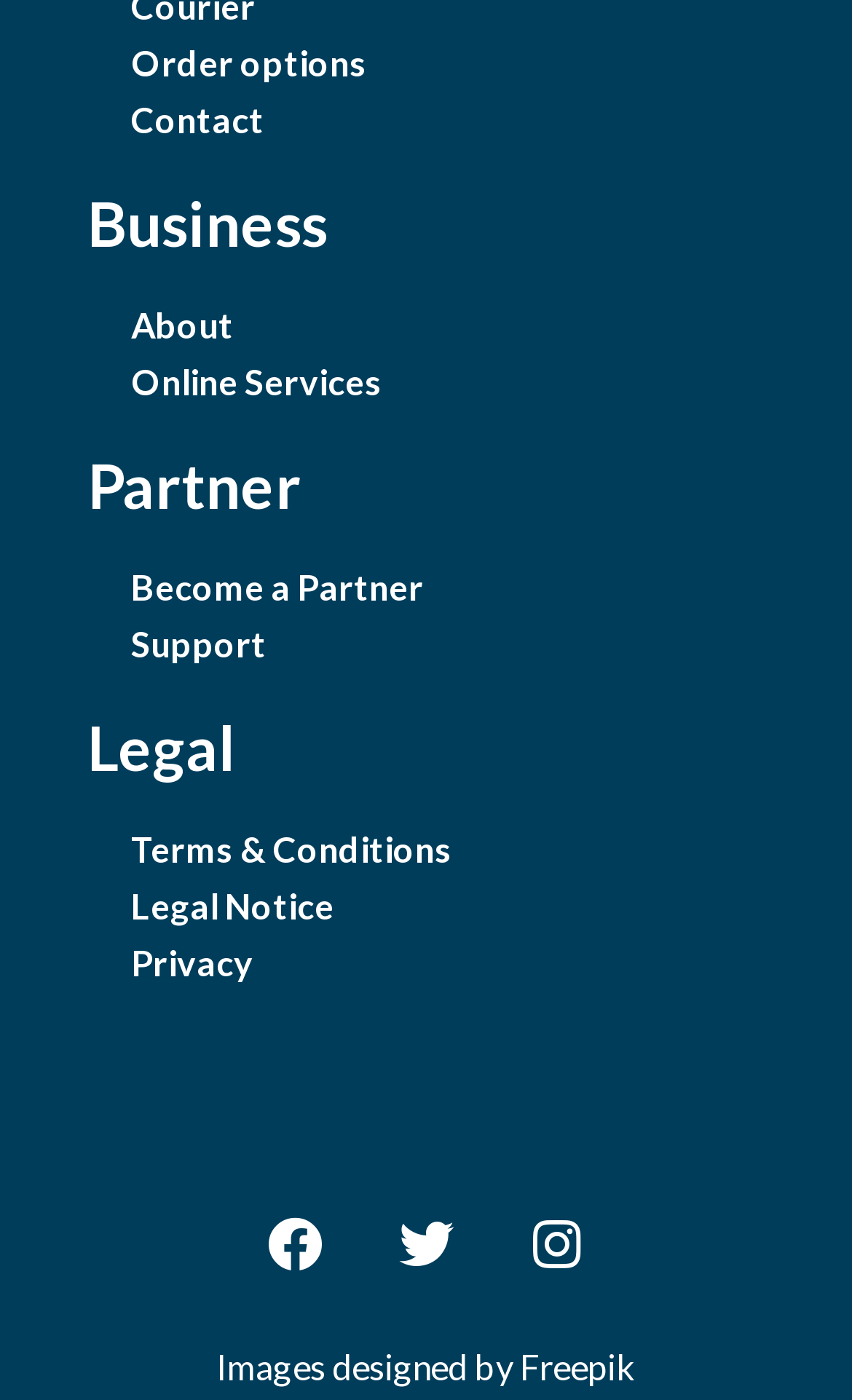Refer to the image and provide a thorough answer to this question:
How many social media links are present?

There are three social media links present on the webpage, namely Facebook, Twitter, and Instagram, which are located at the bottom of the webpage with bounding boxes of [0.282, 0.849, 0.41, 0.927], [0.436, 0.849, 0.564, 0.927], and [0.59, 0.849, 0.718, 0.927] respectively.